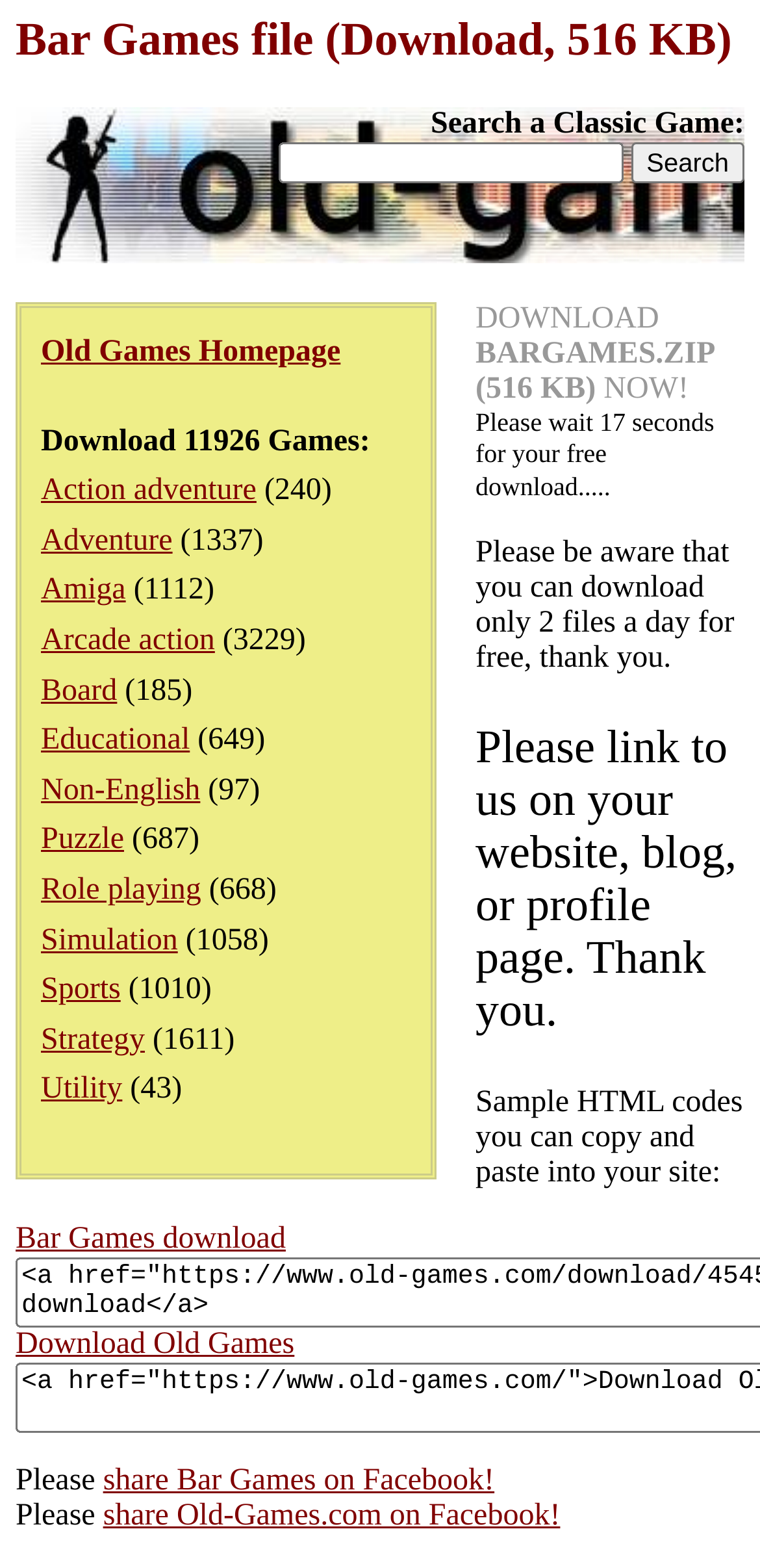Based on the image, please respond to the question with as much detail as possible:
How many files can be downloaded for free per day?

I read the text 'Please be aware that you can download only 2 files a day for free, thank you.' which indicates that the daily limit for free downloads is 2 files.